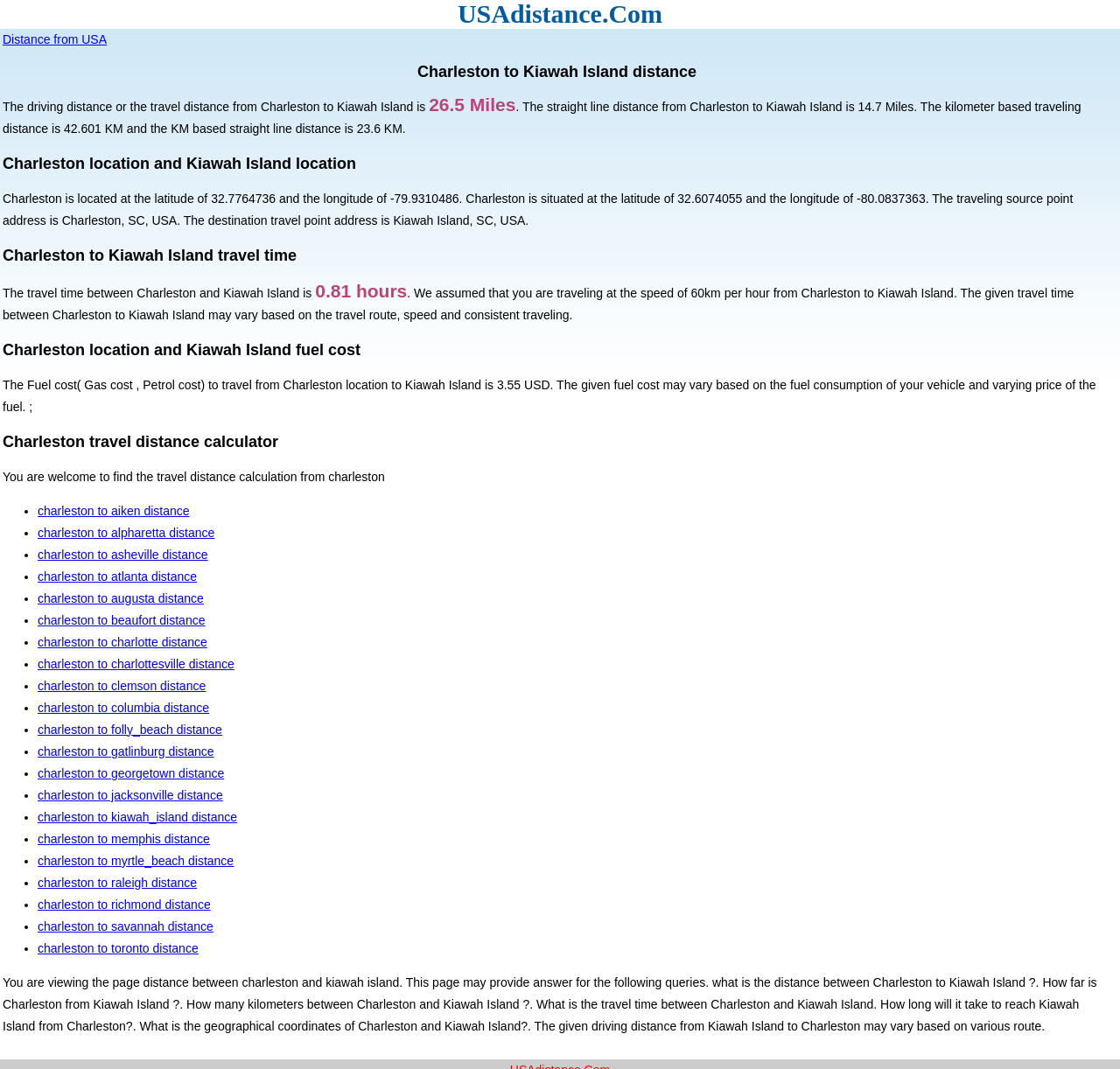Answer the question below with a single word or a brief phrase: 
What is the driving distance from Charleston to Kiawah Island?

26.5 Miles